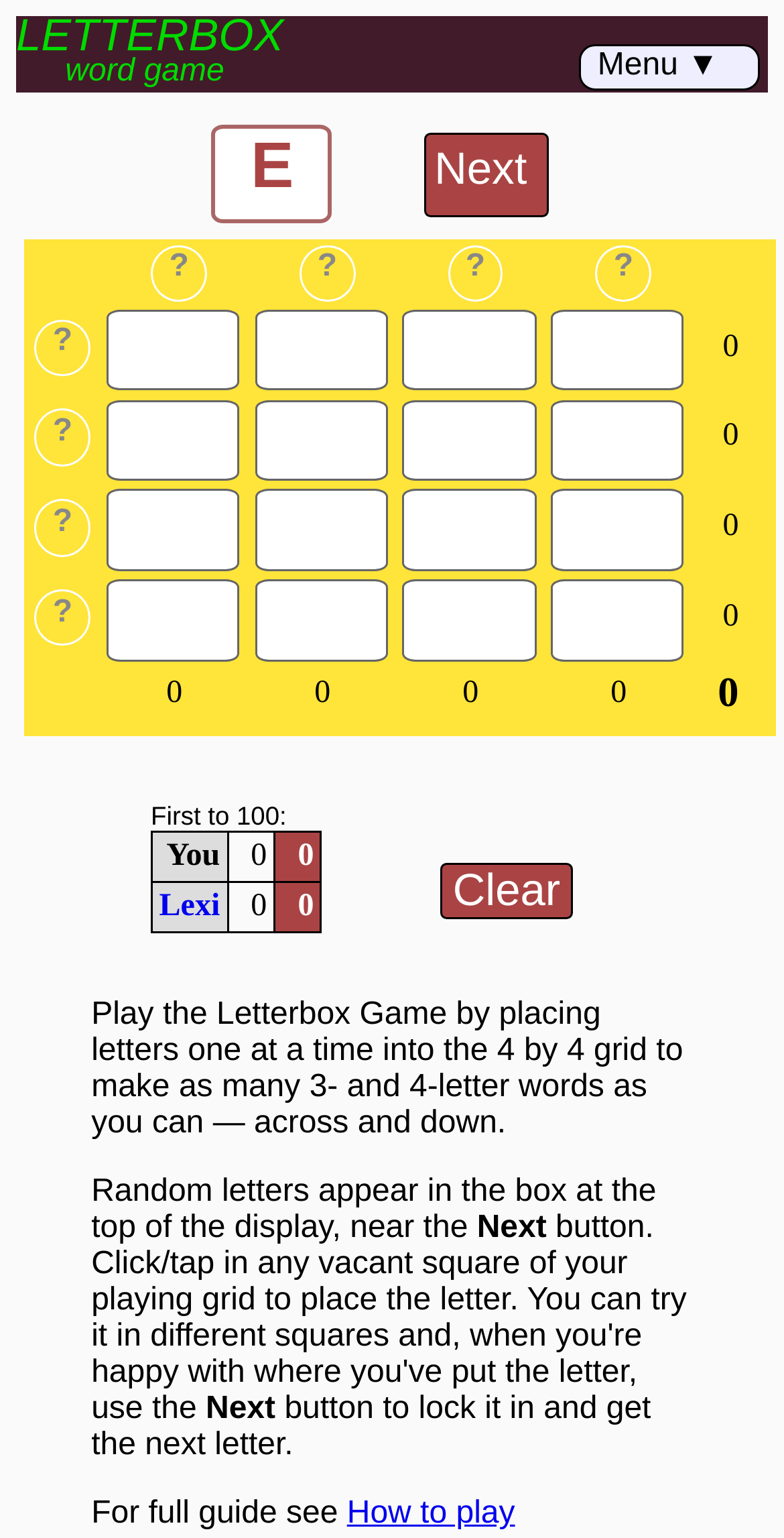Determine the bounding box coordinates for the area you should click to complete the following instruction: "search for something".

None